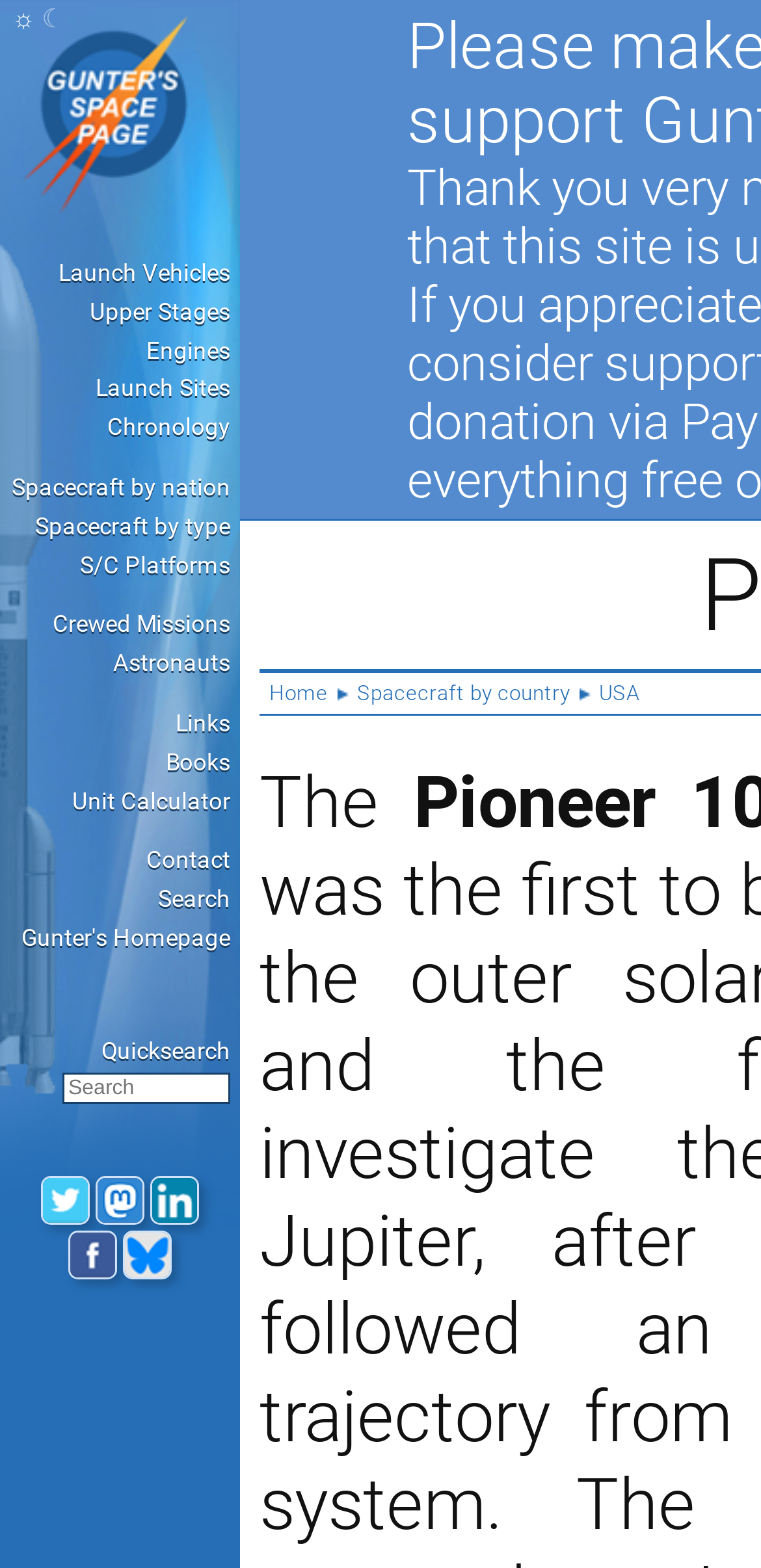How many social media platforms are listed at the bottom of the webpage?
Answer the question with a single word or phrase derived from the image.

5